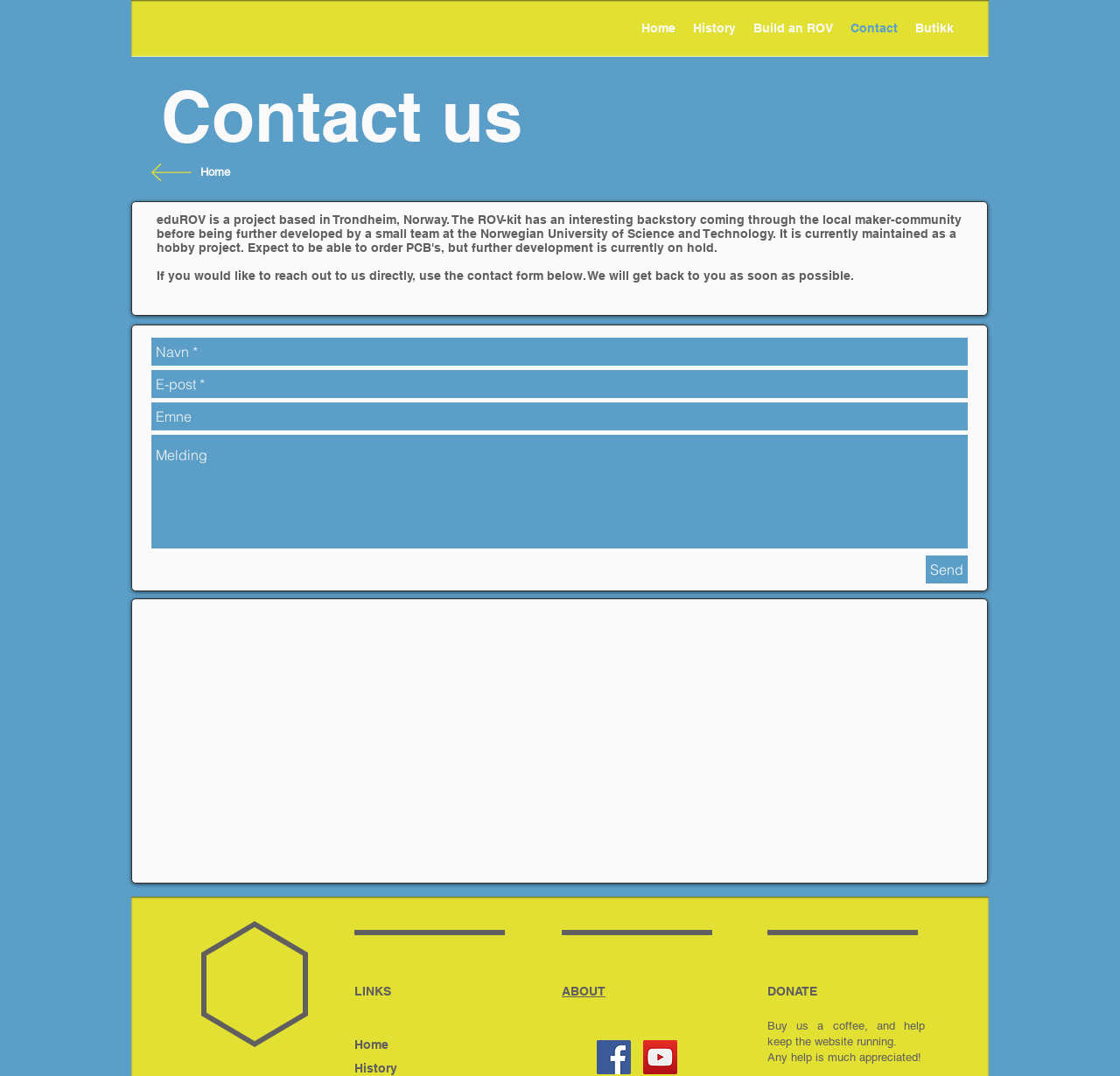What is the map service used on the webpage?
Give a detailed response to the question by analyzing the screenshot.

The 'Google Maps' iframe is located below the contact form, and it has a generic element with the text 'Google Maps'. This suggests that the map service used on the webpage is Google Maps.